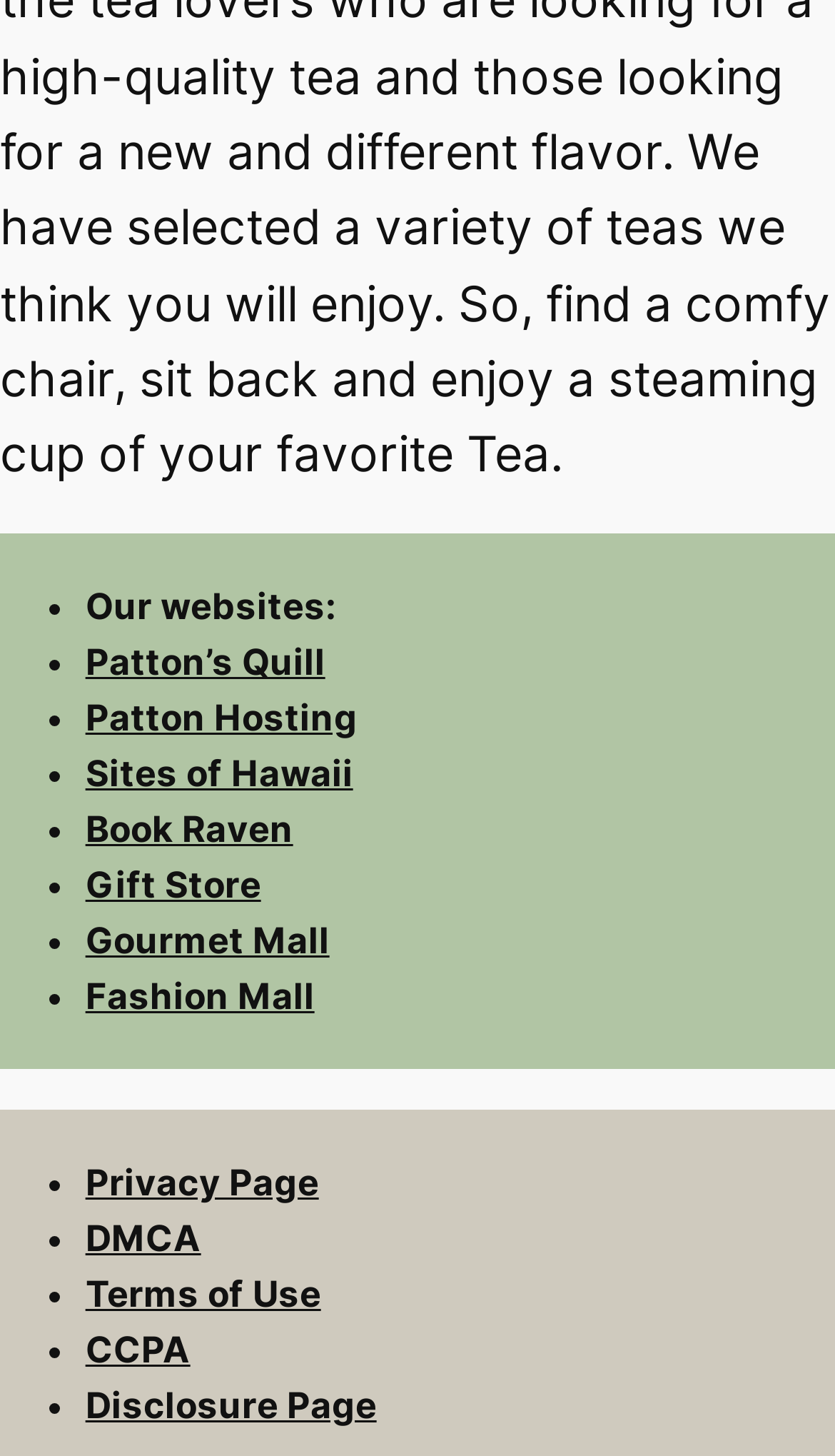Determine the bounding box for the described HTML element: "DMCA". Ensure the coordinates are four float numbers between 0 and 1 in the format [left, top, right, bottom].

[0.102, 0.836, 0.241, 0.865]